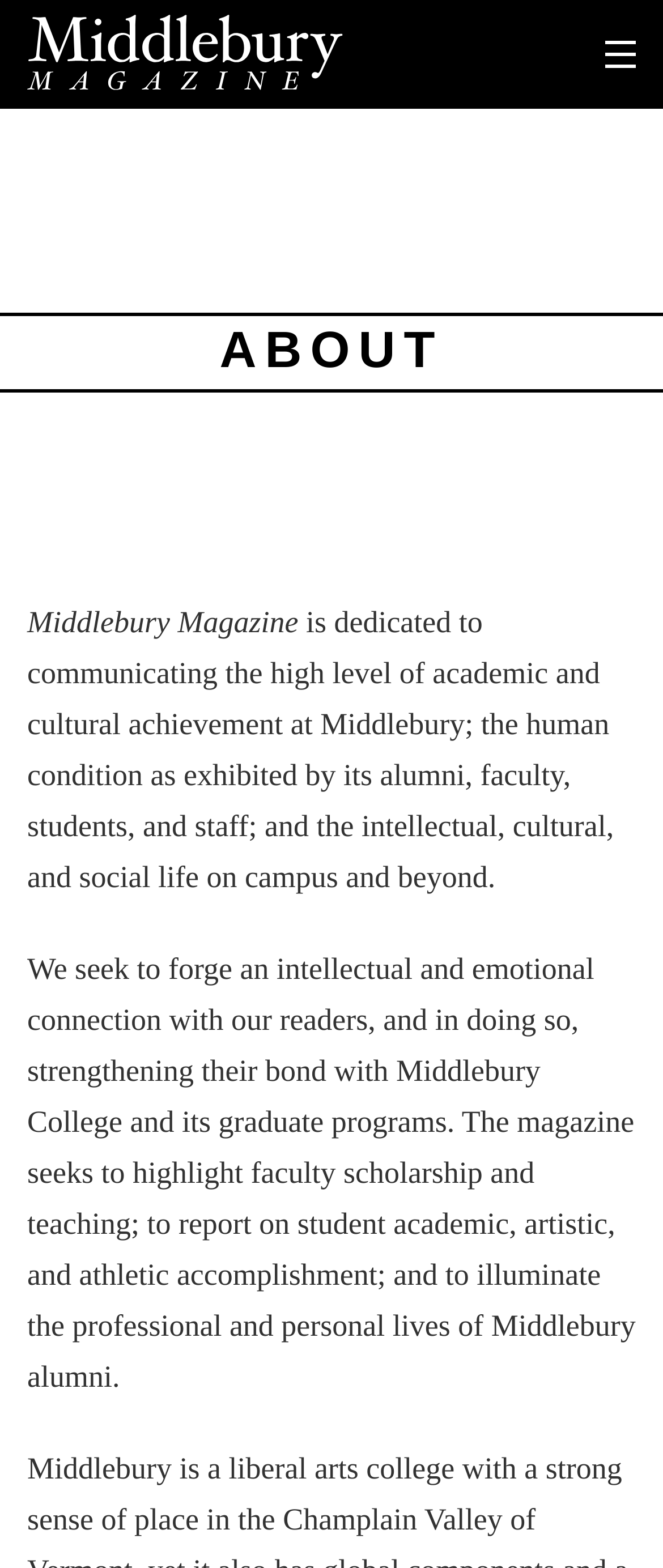What does the magazine seek to do with its readers?
Please look at the screenshot and answer using one word or phrase.

Forge an intellectual and emotional connection